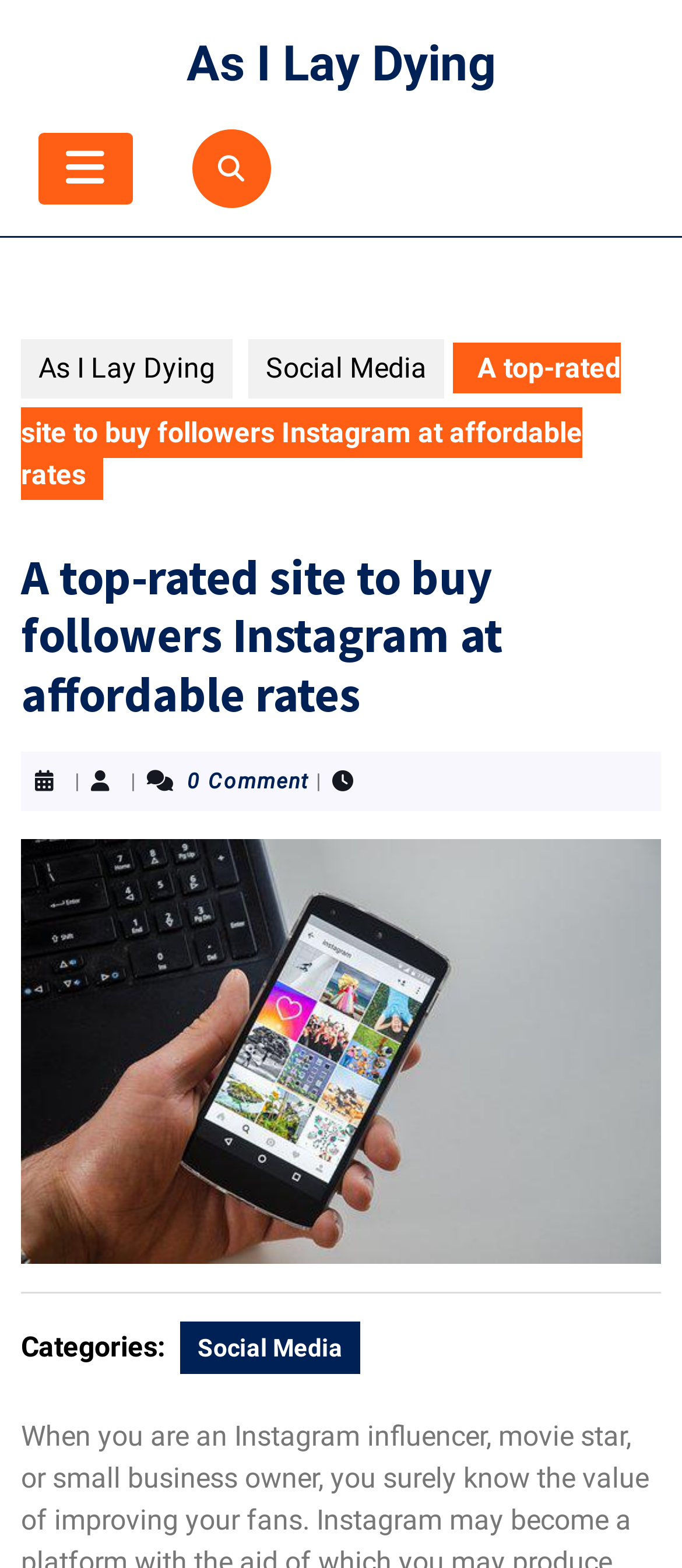Identify the bounding box of the HTML element described as: "Open Button".

[0.056, 0.085, 0.194, 0.13]